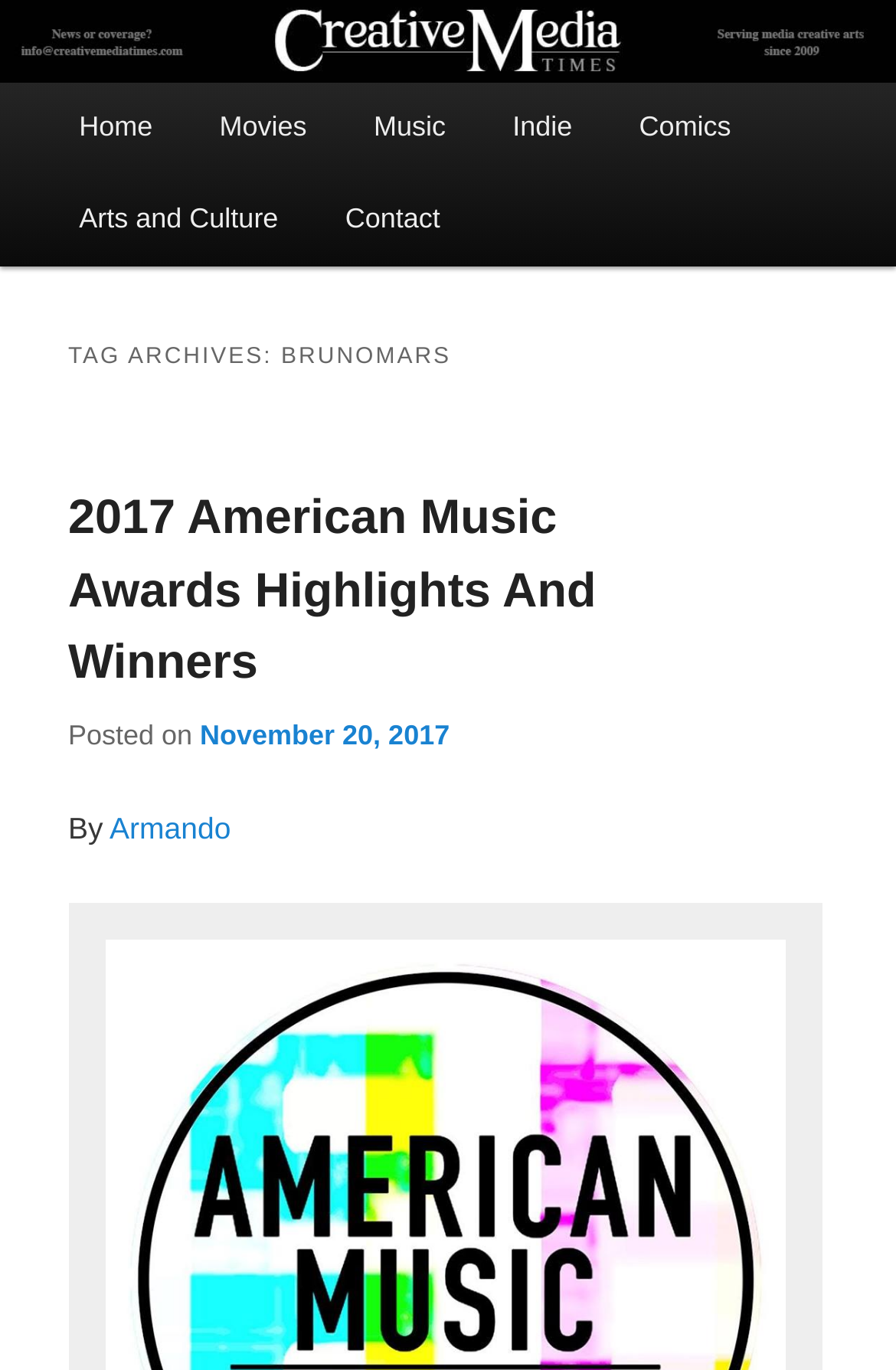Determine the bounding box coordinates of the clickable element to achieve the following action: 'read posts by Armando'. Provide the coordinates as four float values between 0 and 1, formatted as [left, top, right, bottom].

[0.122, 0.592, 0.258, 0.618]